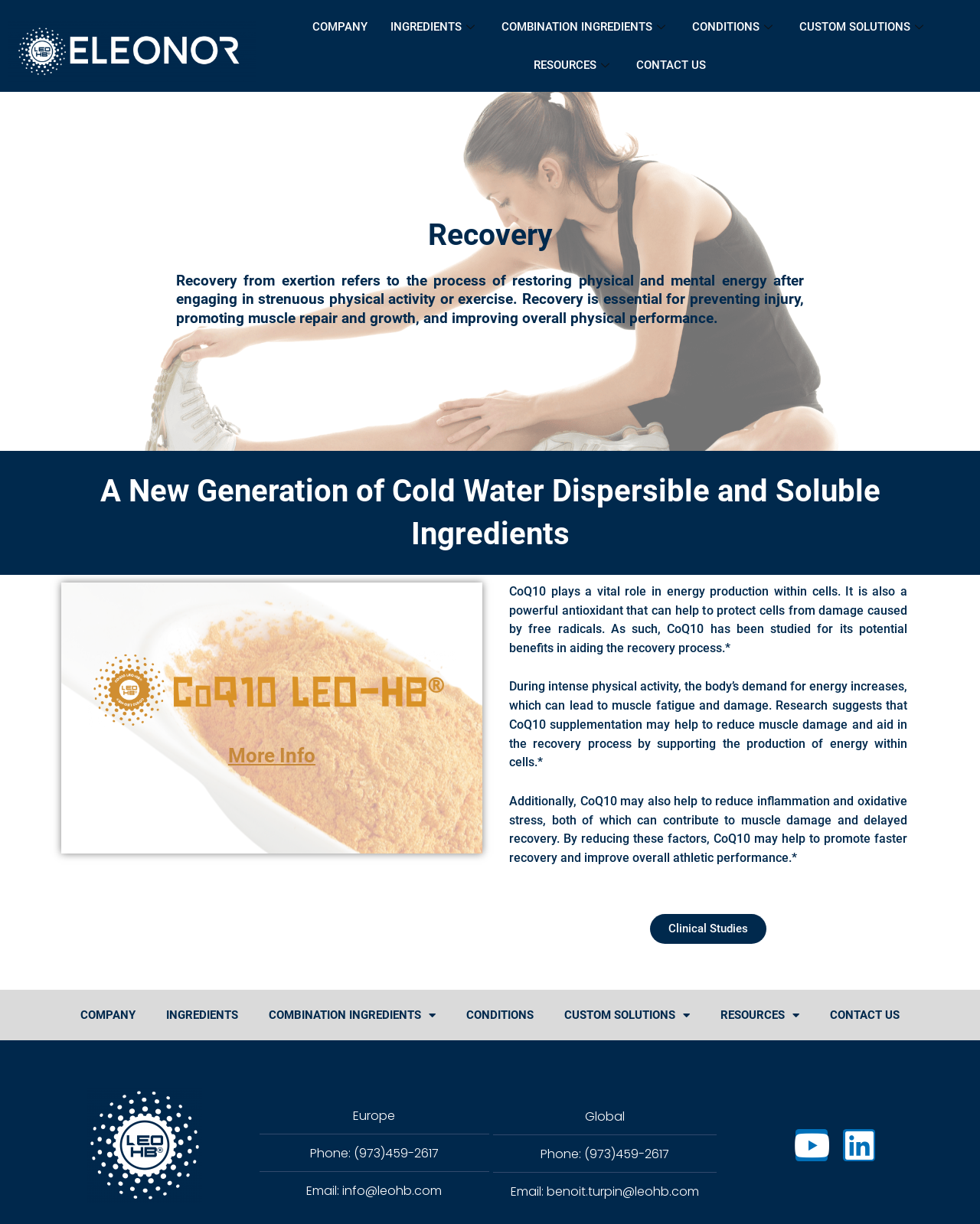Please find the bounding box coordinates (top-left x, top-left y, bottom-right x, bottom-right y) in the screenshot for the UI element described as follows: CONTACT US

[0.638, 0.038, 0.732, 0.069]